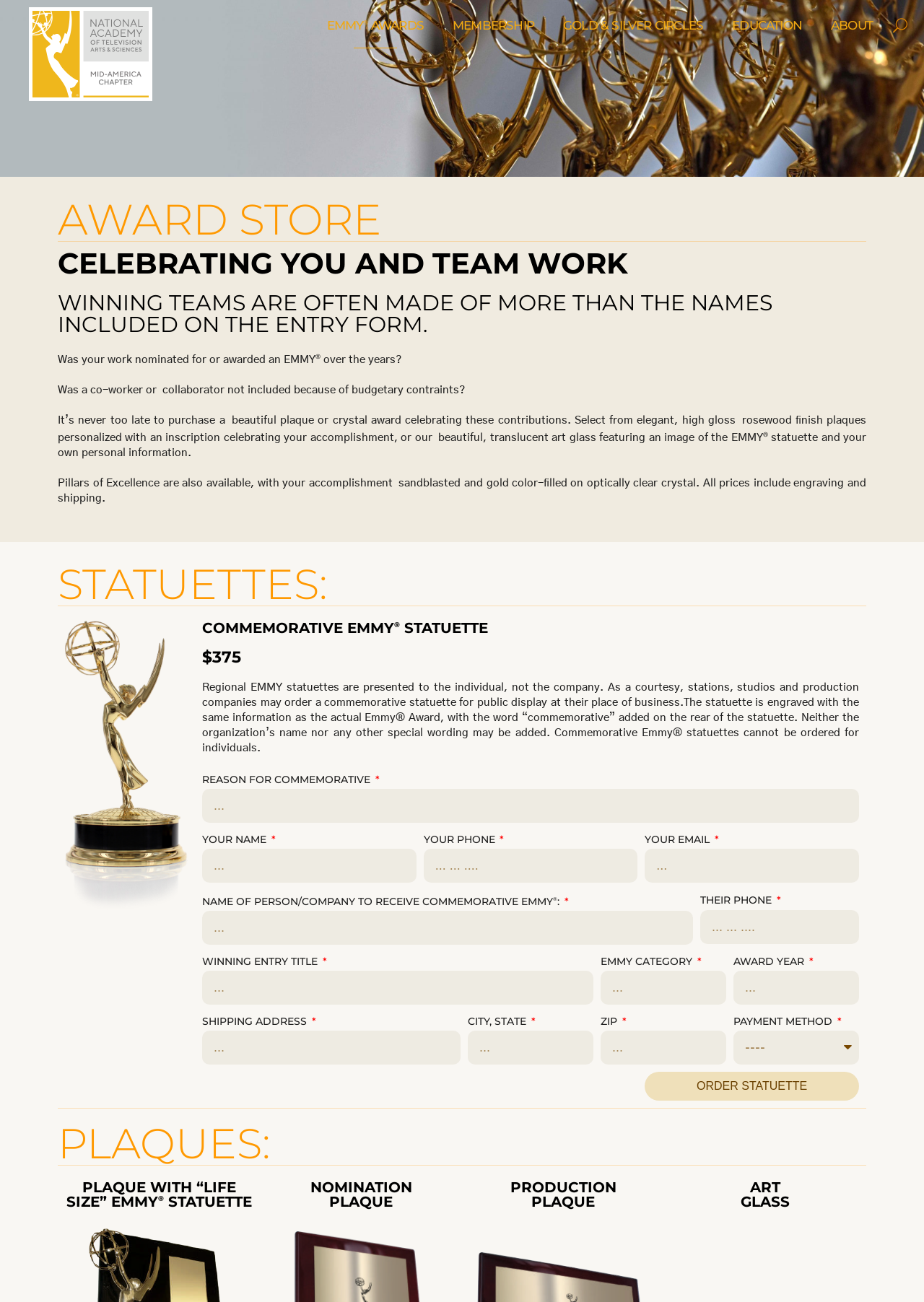What is the price of the commemorative Emmy statuette?
Can you give a detailed and elaborate answer to the question?

The webpage lists the price of the commemorative Emmy statuette as $375, which is mentioned in the section 'COMMEMORATIVE EMMY STATUETTE'.